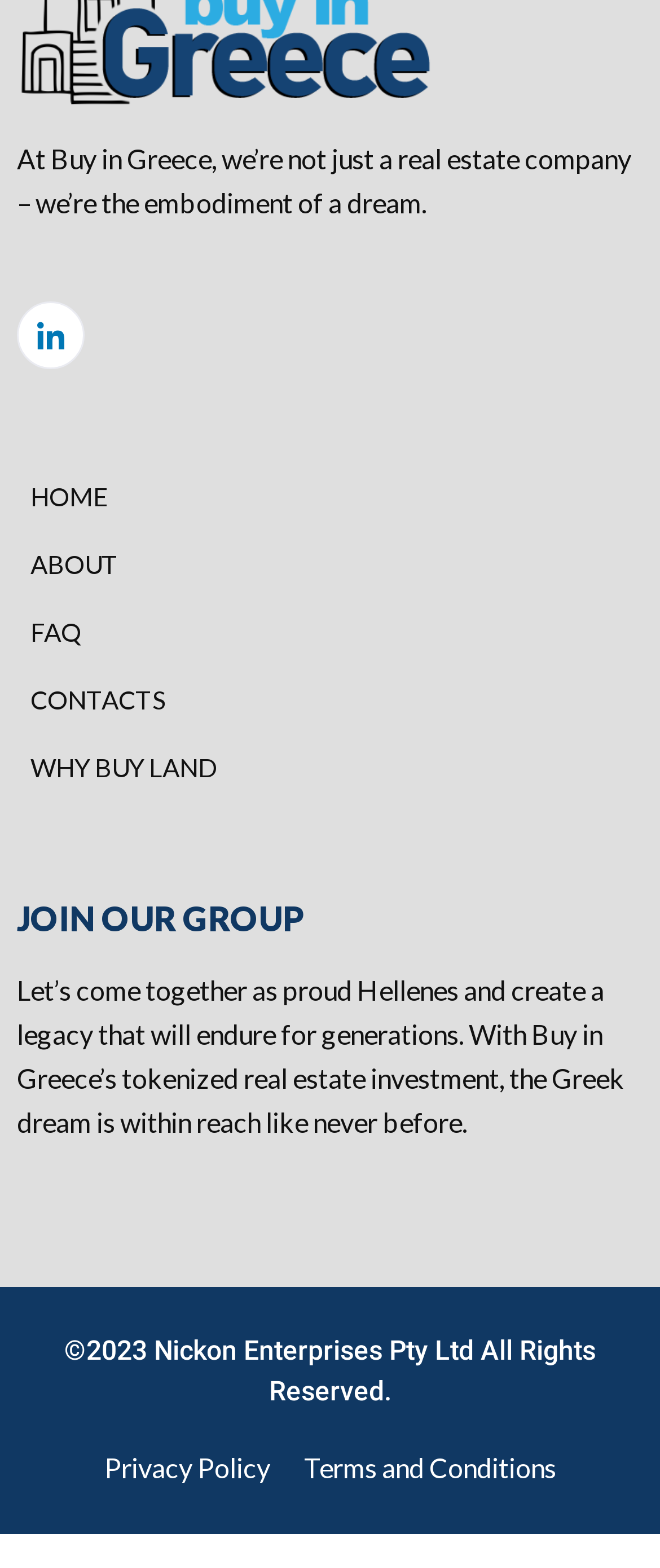Please give a succinct answer to the question in one word or phrase:
How many main navigation links are available?

5